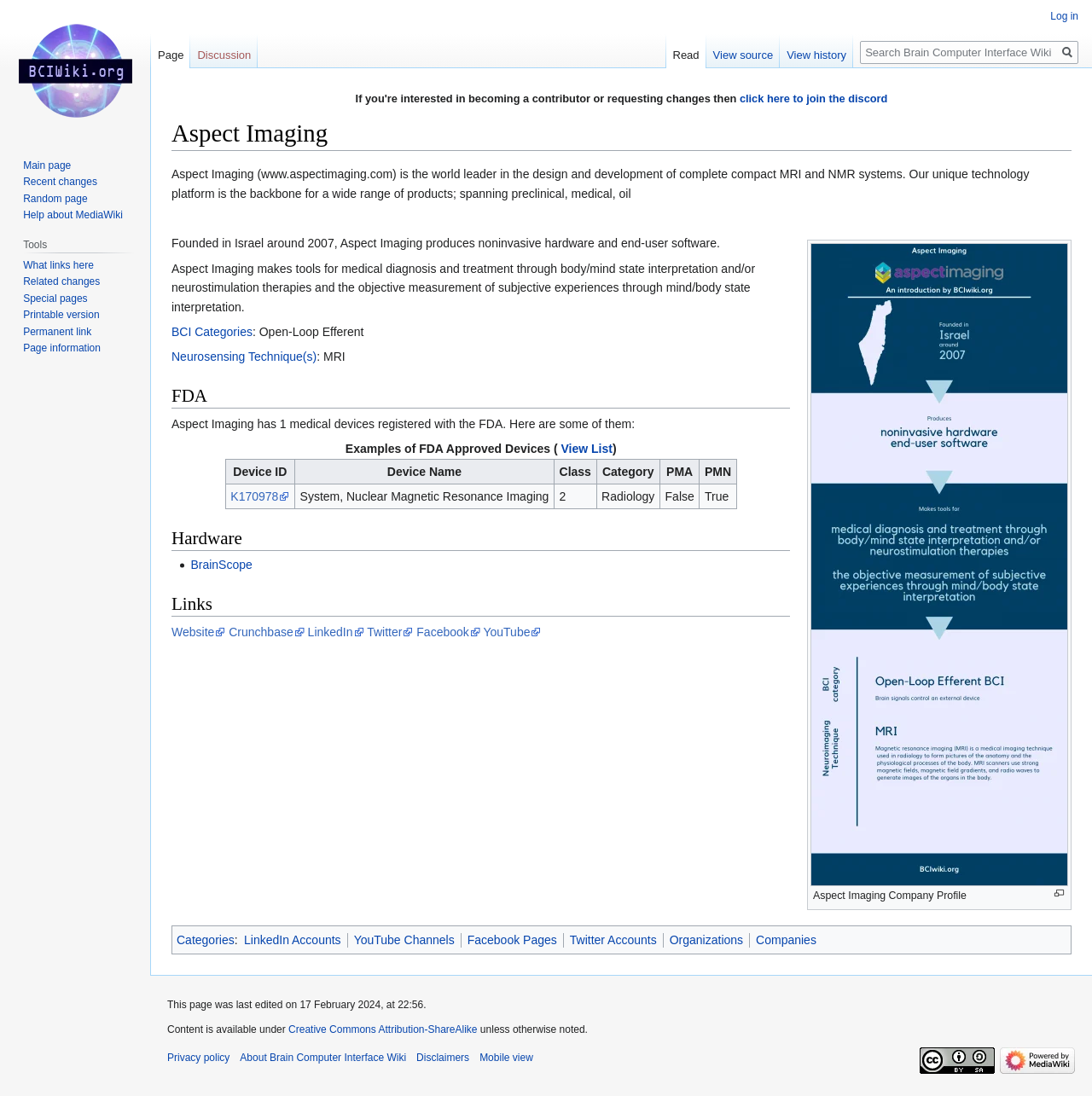Please identify the bounding box coordinates of the area that needs to be clicked to follow this instruction: "view list of FDA approved devices".

[0.511, 0.403, 0.561, 0.416]